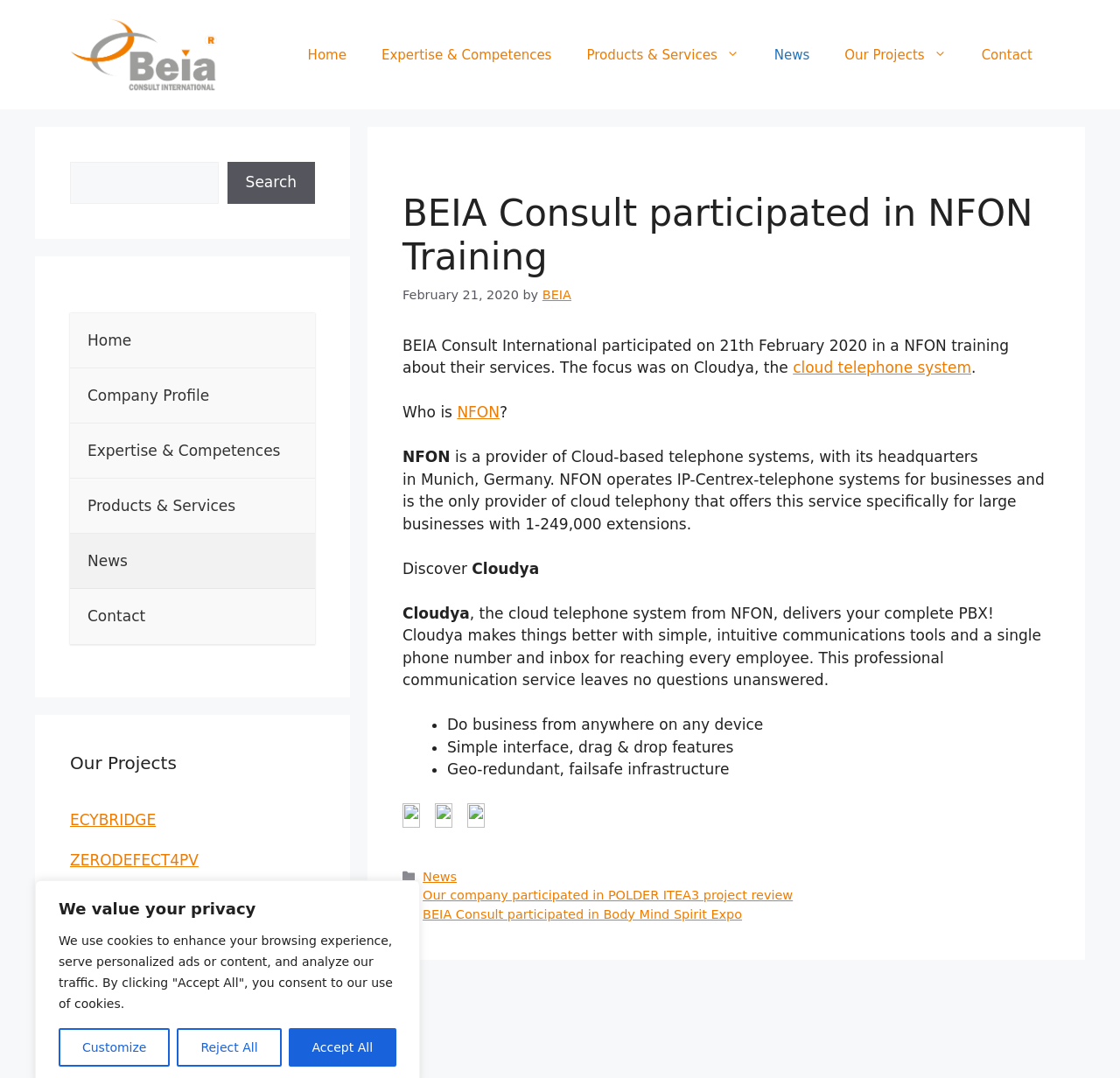Please locate the bounding box coordinates of the region I need to click to follow this instruction: "Search for something".

[0.062, 0.15, 0.195, 0.189]